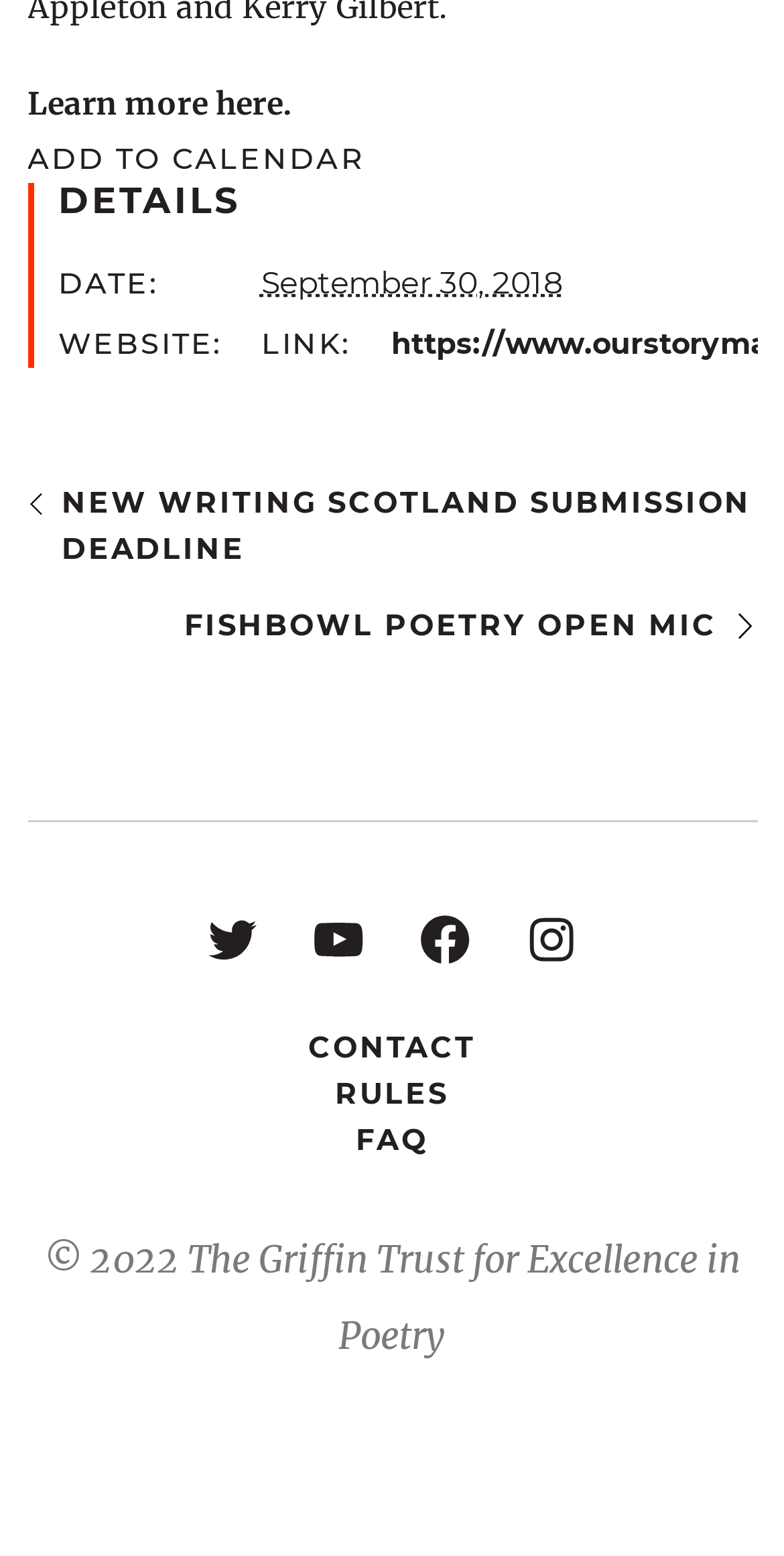Determine the bounding box coordinates of the clickable element to complete this instruction: "Contact the Griffin Trust". Provide the coordinates in the format of four float numbers between 0 and 1, [left, top, right, bottom].

[0.393, 0.661, 0.606, 0.685]